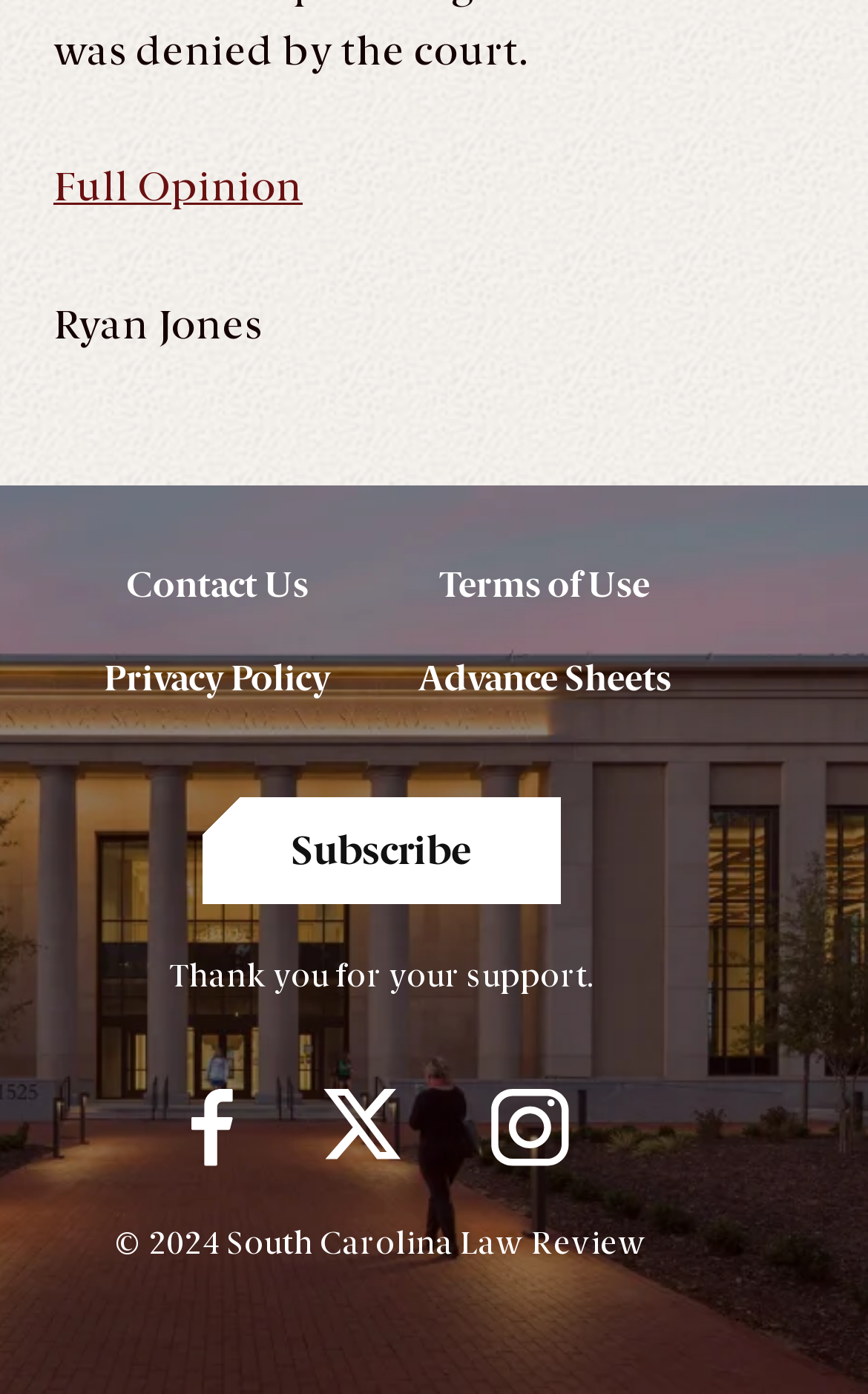Locate the bounding box coordinates of the area where you should click to accomplish the instruction: "Go to Surfing Crete Greece".

None